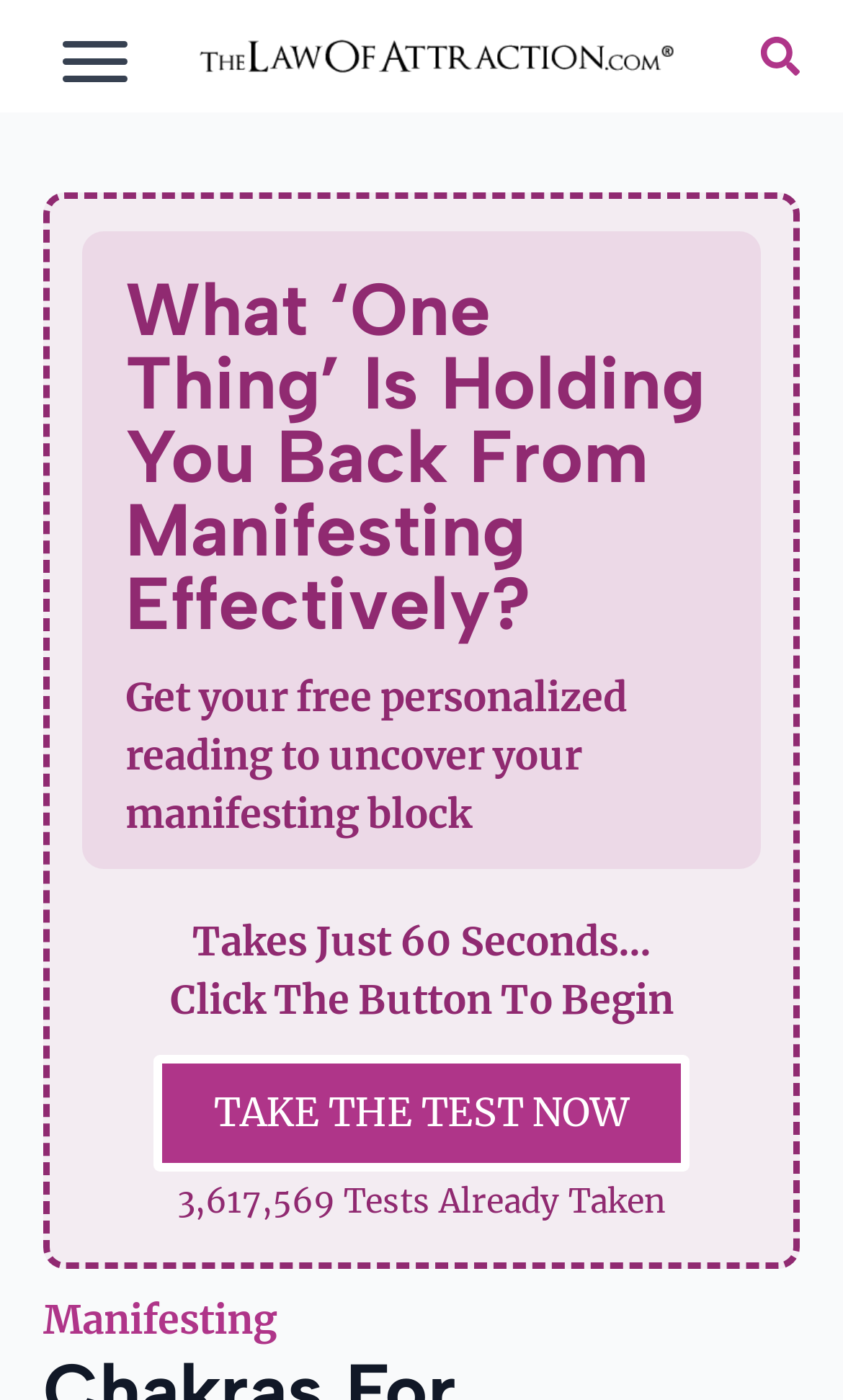Identify the headline of the webpage and generate its text content.

Chakras For Beginners & How To Balance Your 7 Chakras